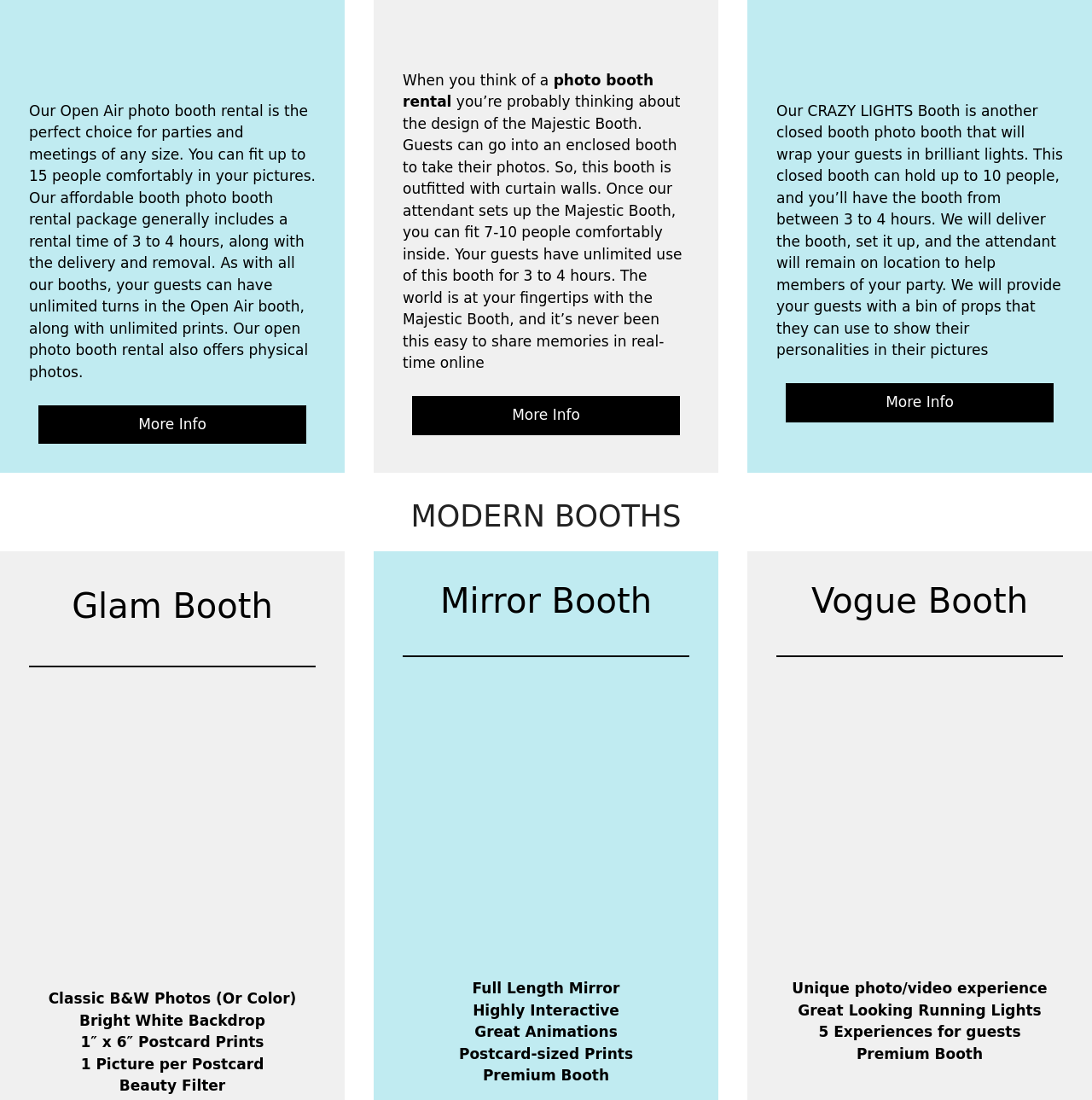Answer the following in one word or a short phrase: 
What is the size of the postcard prints in the Glam Booth?

1″ x 6″